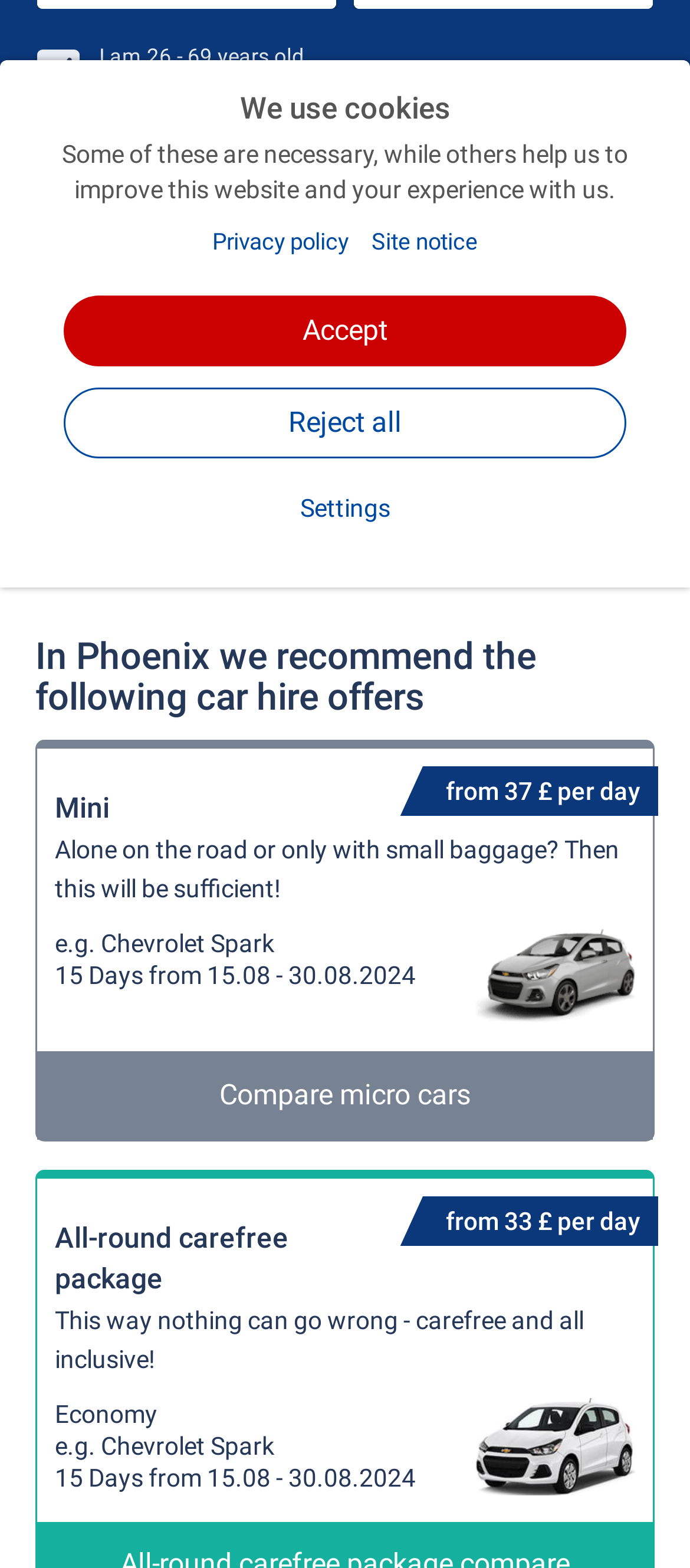Provide the bounding box coordinates of the HTML element this sentence describes: "parent_node: Optimize name="consent[]" value="performance"". The bounding box coordinates consist of four float numbers between 0 and 1, i.e., [left, top, right, bottom].

[0.077, 0.371, 0.108, 0.385]